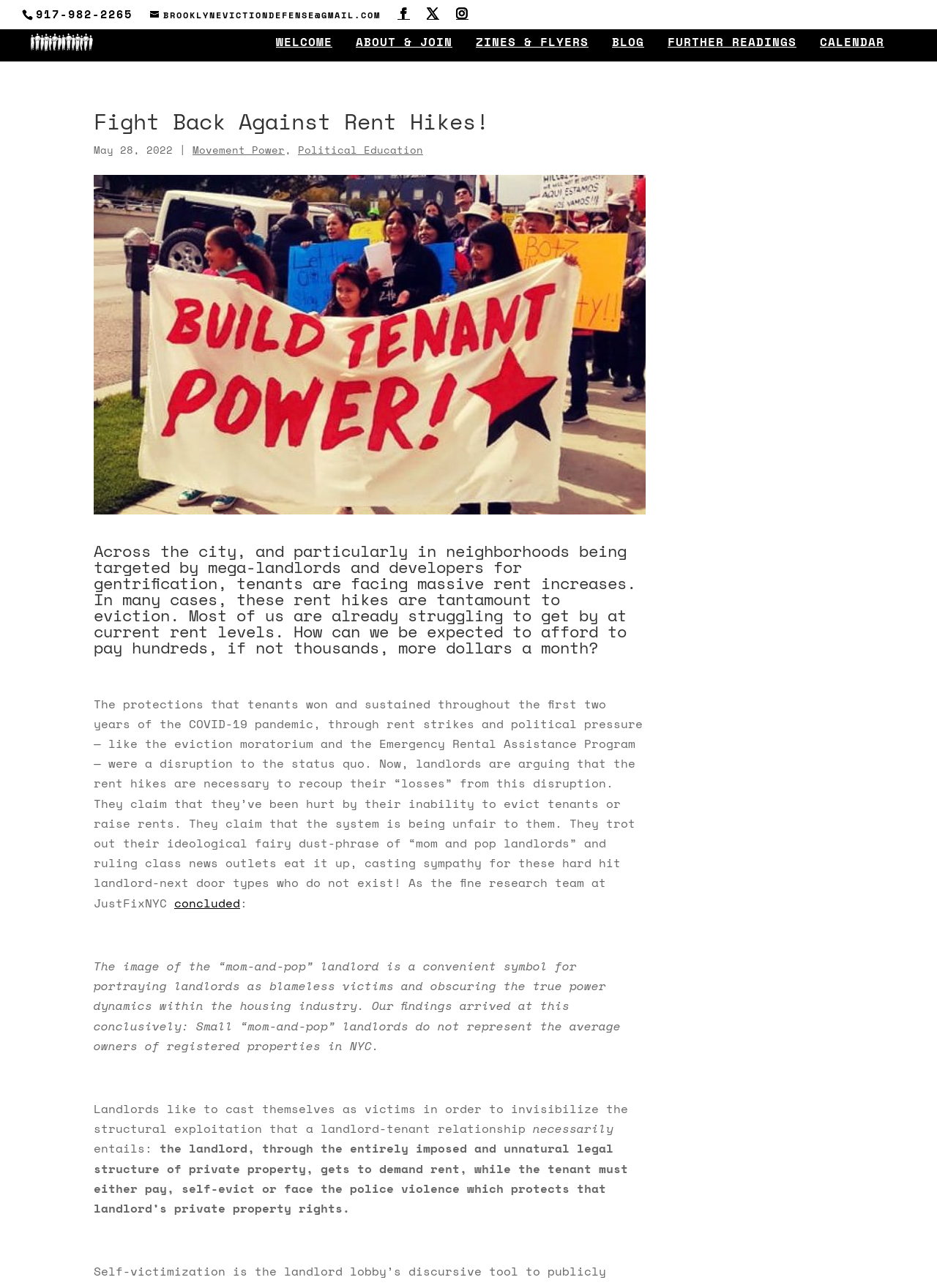Highlight the bounding box coordinates of the element that should be clicked to carry out the following instruction: "Read the news about Mike Tyson and Jake Paul". The coordinates must be given as four float numbers ranging from 0 to 1, i.e., [left, top, right, bottom].

None